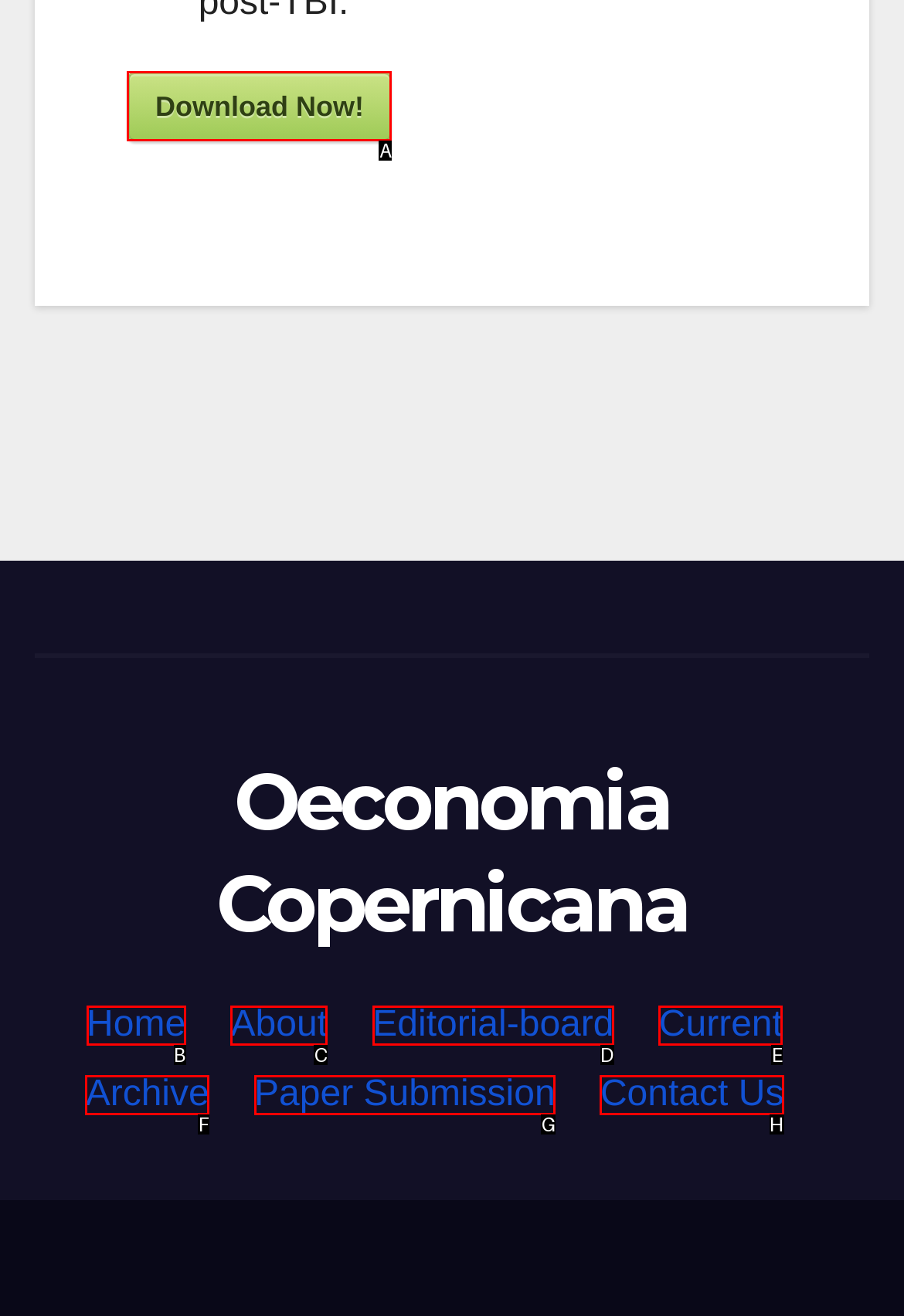Which UI element's letter should be clicked to achieve the task: download the file
Provide the letter of the correct choice directly.

A